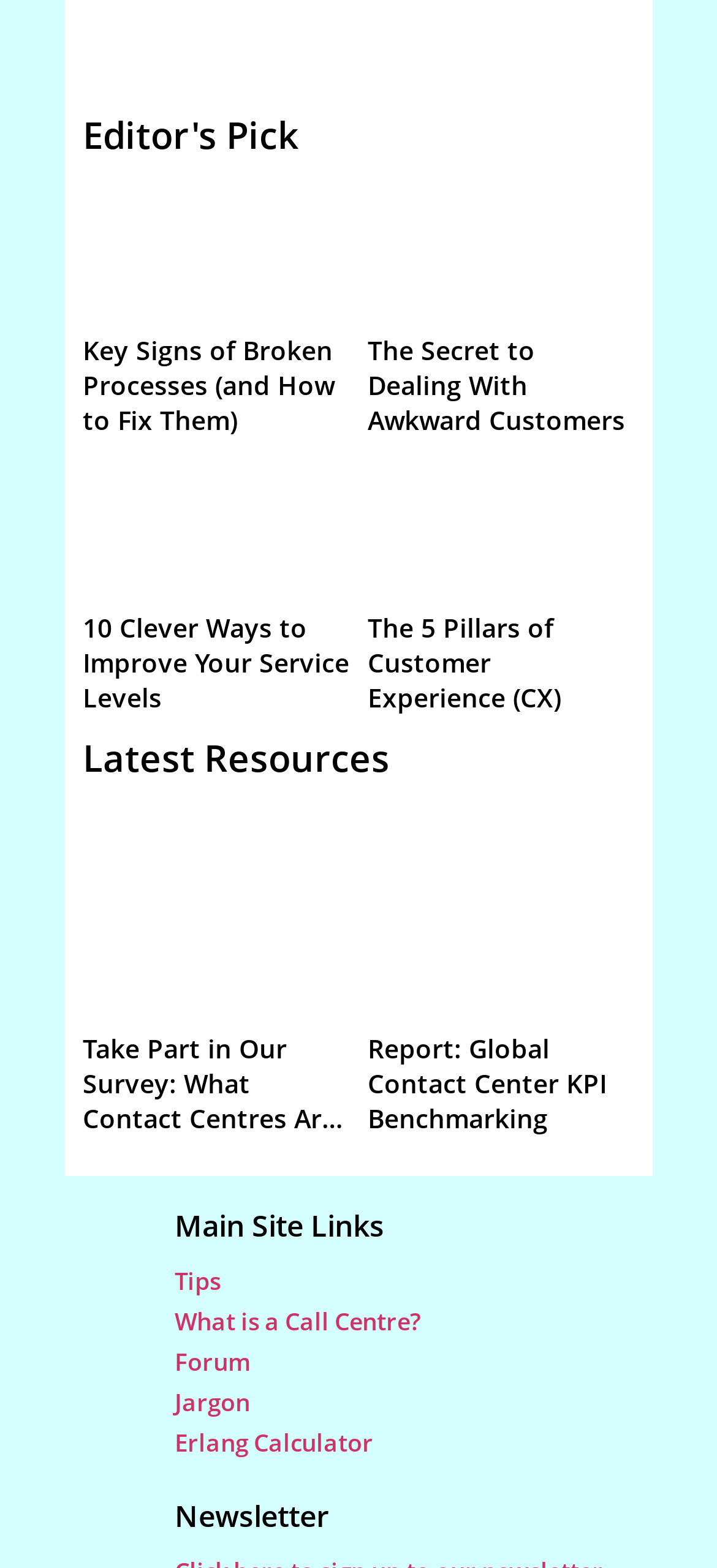What is the title of the first article?
Based on the screenshot, respond with a single word or phrase.

Key Signs of Broken Processes